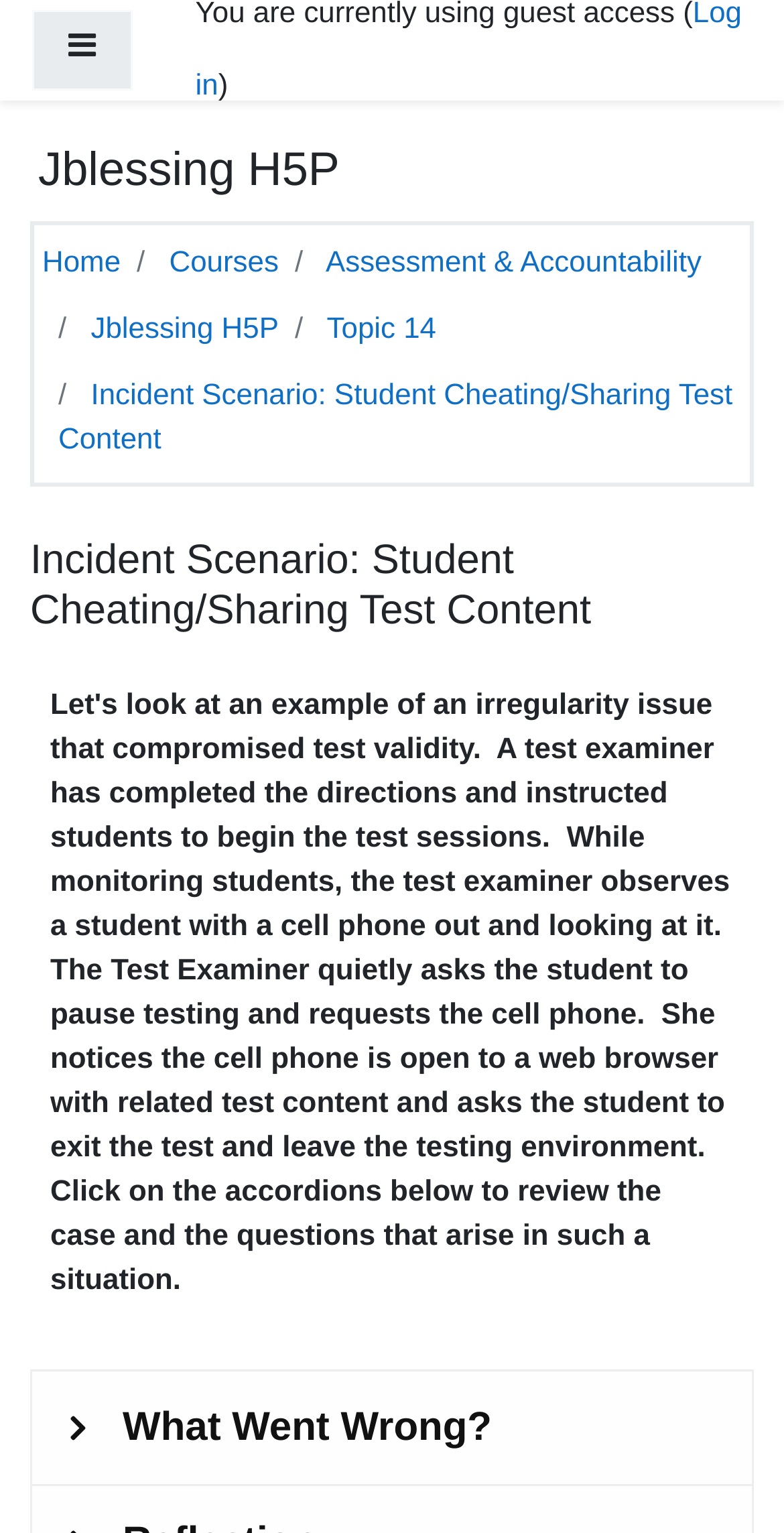Please give a concise answer to this question using a single word or phrase: 
Is the 'Side panel' button expanded?

False